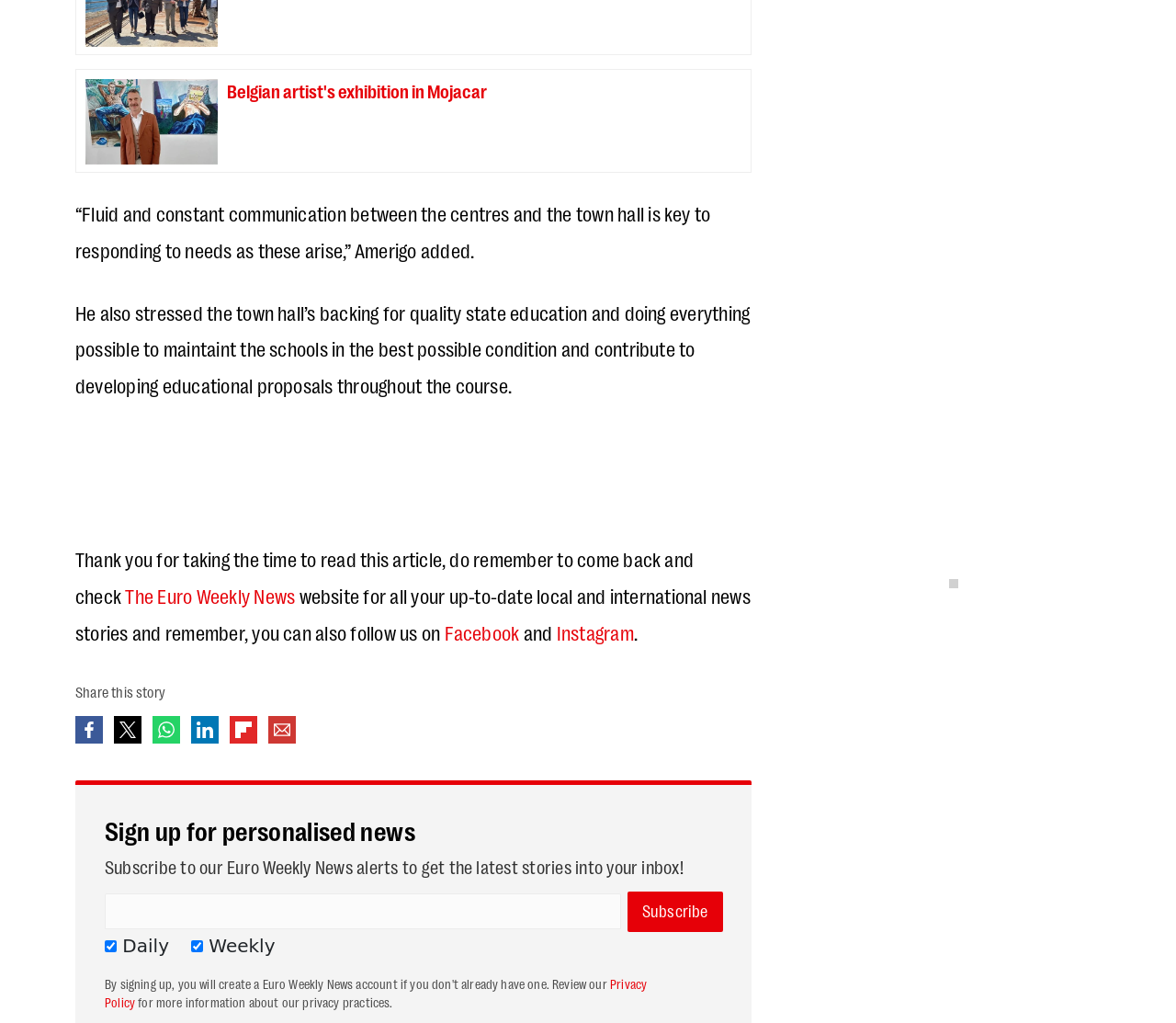Identify the bounding box coordinates of the clickable region to carry out the given instruction: "Read the privacy policy".

[0.089, 0.954, 0.55, 0.987]